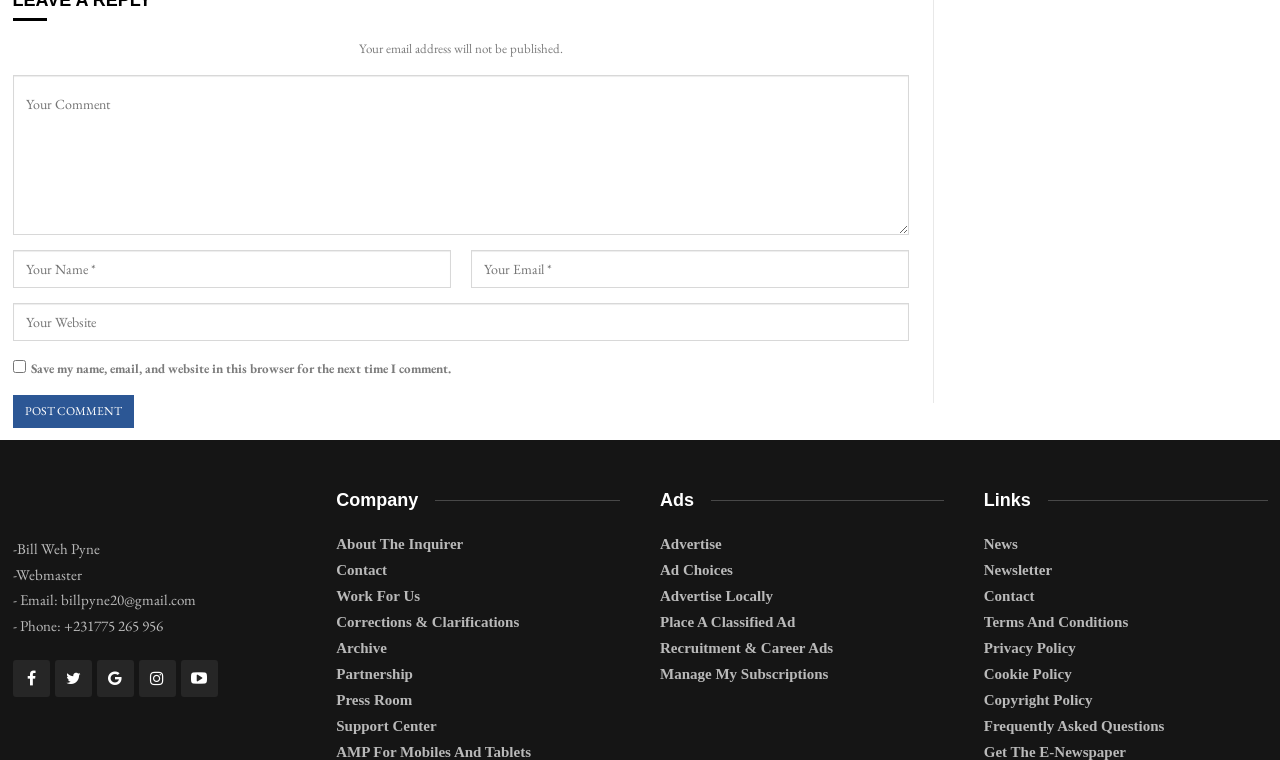What is the label of the first textbox in the comment form?
Answer with a single word or short phrase according to what you see in the image.

Your Name